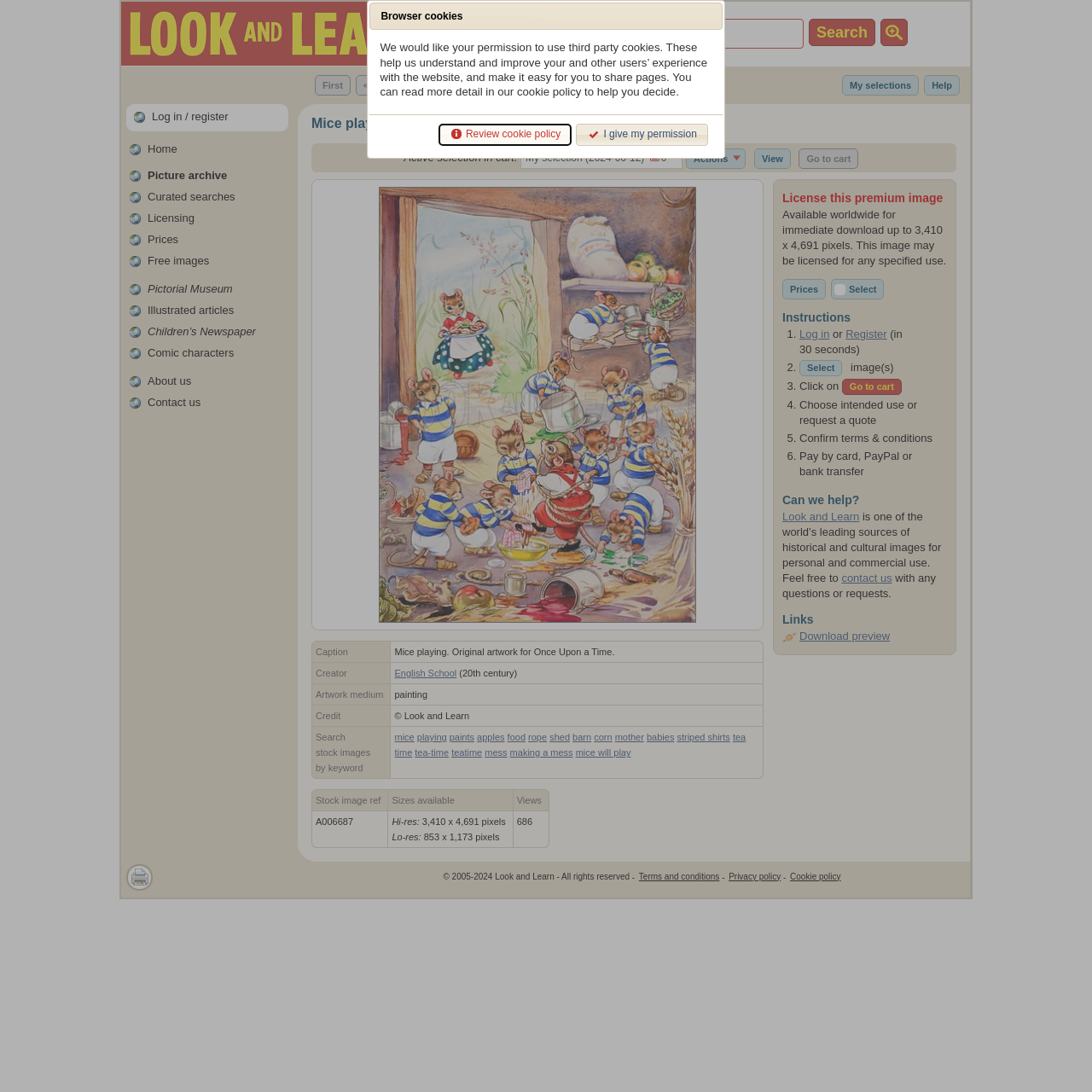Use a single word or phrase to answer the question:
What is the credit for the image?

Look and Learn